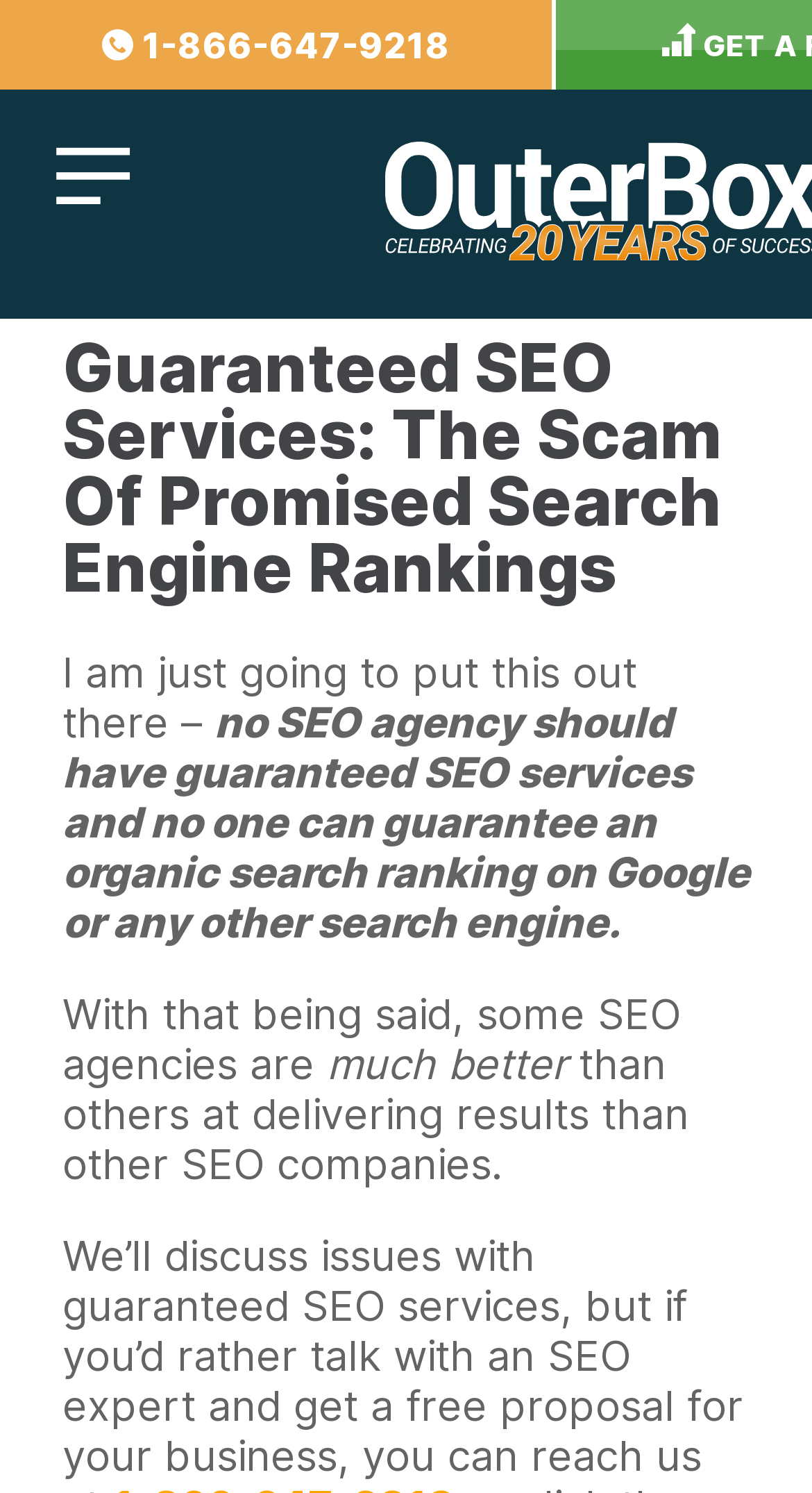Based on the element description: "1-866-647-9218", identify the bounding box coordinates for this UI element. The coordinates must be four float numbers between 0 and 1, listed as [left, top, right, bottom].

[0.0, 0.0, 0.679, 0.061]